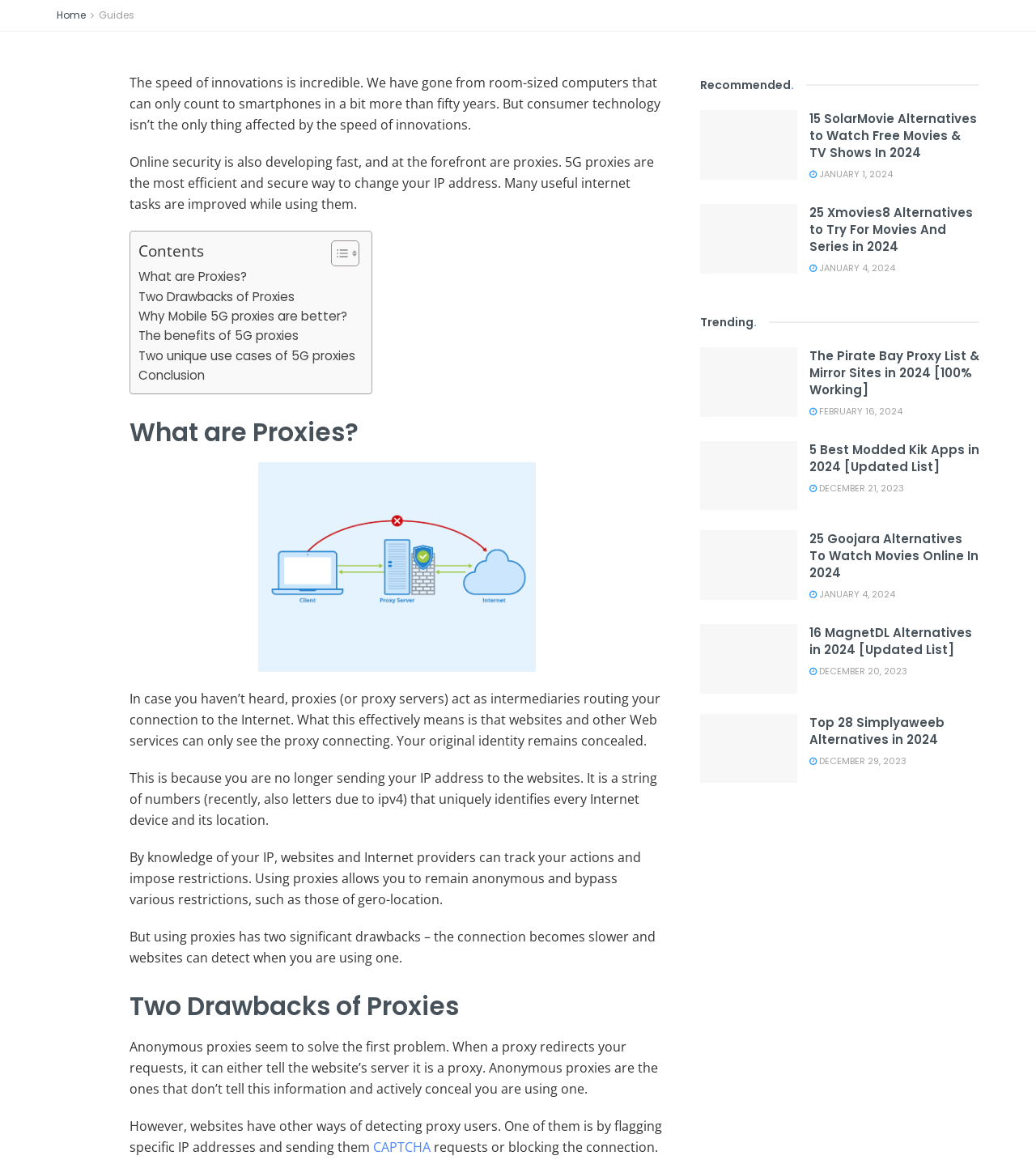Determine the bounding box for the UI element that matches this description: "The benefits of 5G proxies".

[0.134, 0.281, 0.288, 0.298]